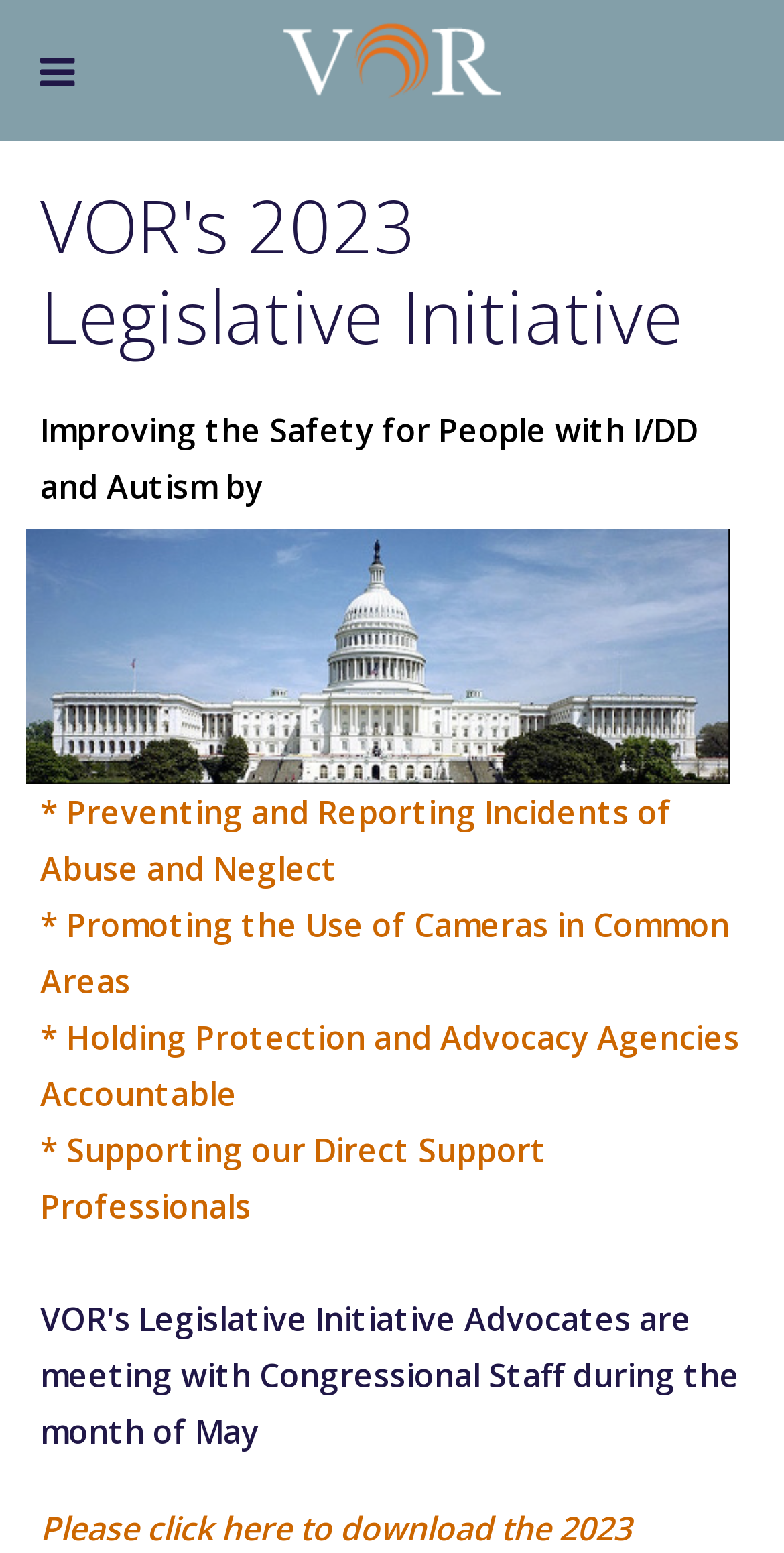Convey a detailed summary of the webpage, mentioning all key elements.

The webpage is about VOR, a national organization that advocates for quality residential options for people with intellectual disabilities. At the top left corner, there is a small icon represented by '\uf0c9'. Next to it, on the top center, is the organization's logo. 

Below the logo, there is a heading that reads "VOR's 2023 Legislative Initiative". This heading is followed by a link with the same text. Underneath, there is a paragraph of text that starts with "Improving the Safety for People with I/DD and Autism by". 

To the right of this paragraph, there is an image of the Capitol building. Below the image, there are four bullet points listed. The first bullet point starts with "* P" and is followed by "reventing and Reporting Incidents of Abuse and Neglect". The second bullet point is "* Promoting the Use of Cameras in Common Areas". The third bullet point is "* Holding Protection and Advocacy Agencies Accountable". The fourth bullet point is "* Supporting our Direct Support Professionals". 

At the bottom of the page, there is a small non-breaking space character '\xa0'.